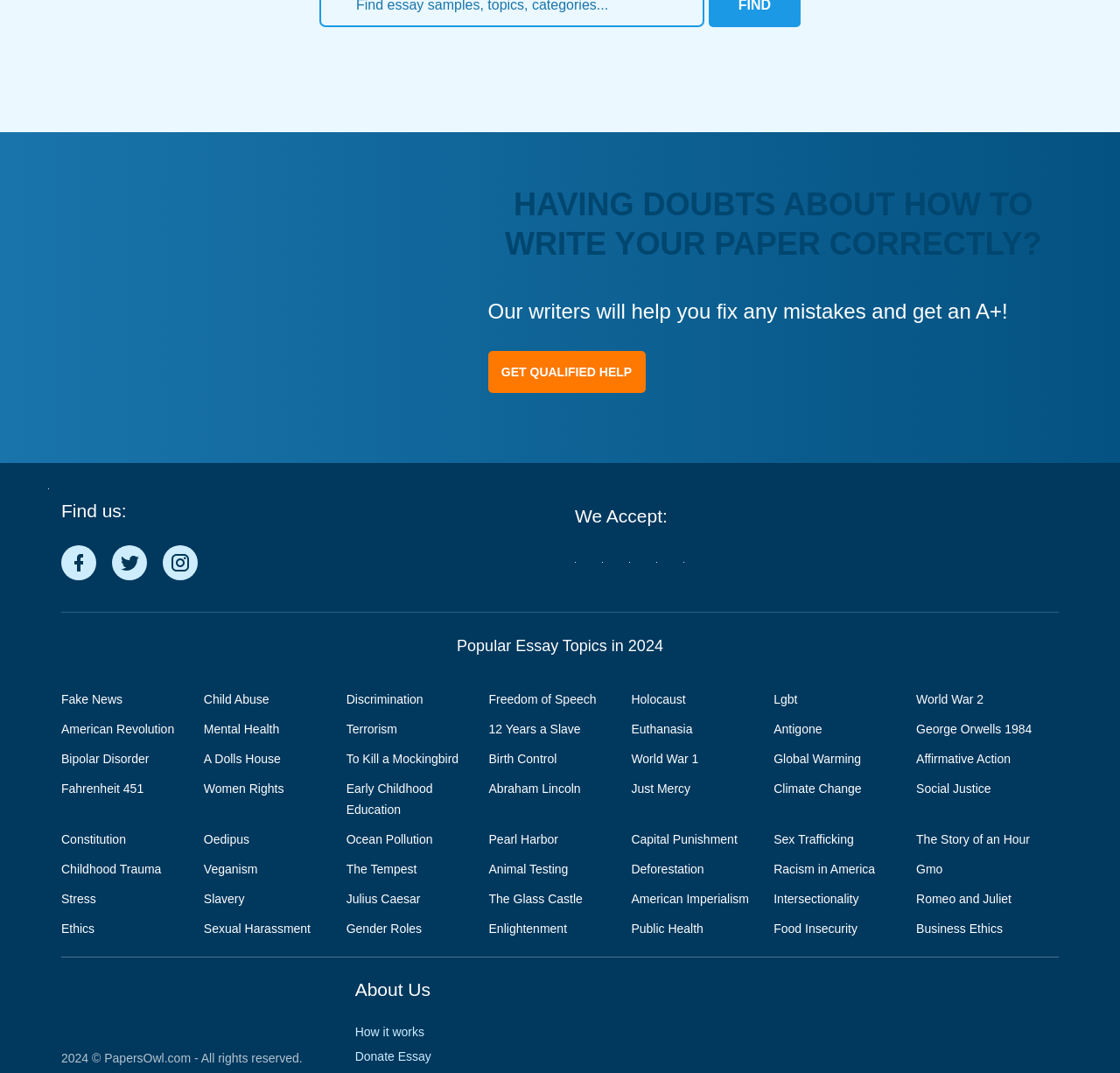Find the bounding box coordinates of the clickable element required to execute the following instruction: "Donate an essay". Provide the coordinates as four float numbers between 0 and 1, i.e., [left, top, right, bottom].

[0.317, 0.977, 0.392, 0.992]